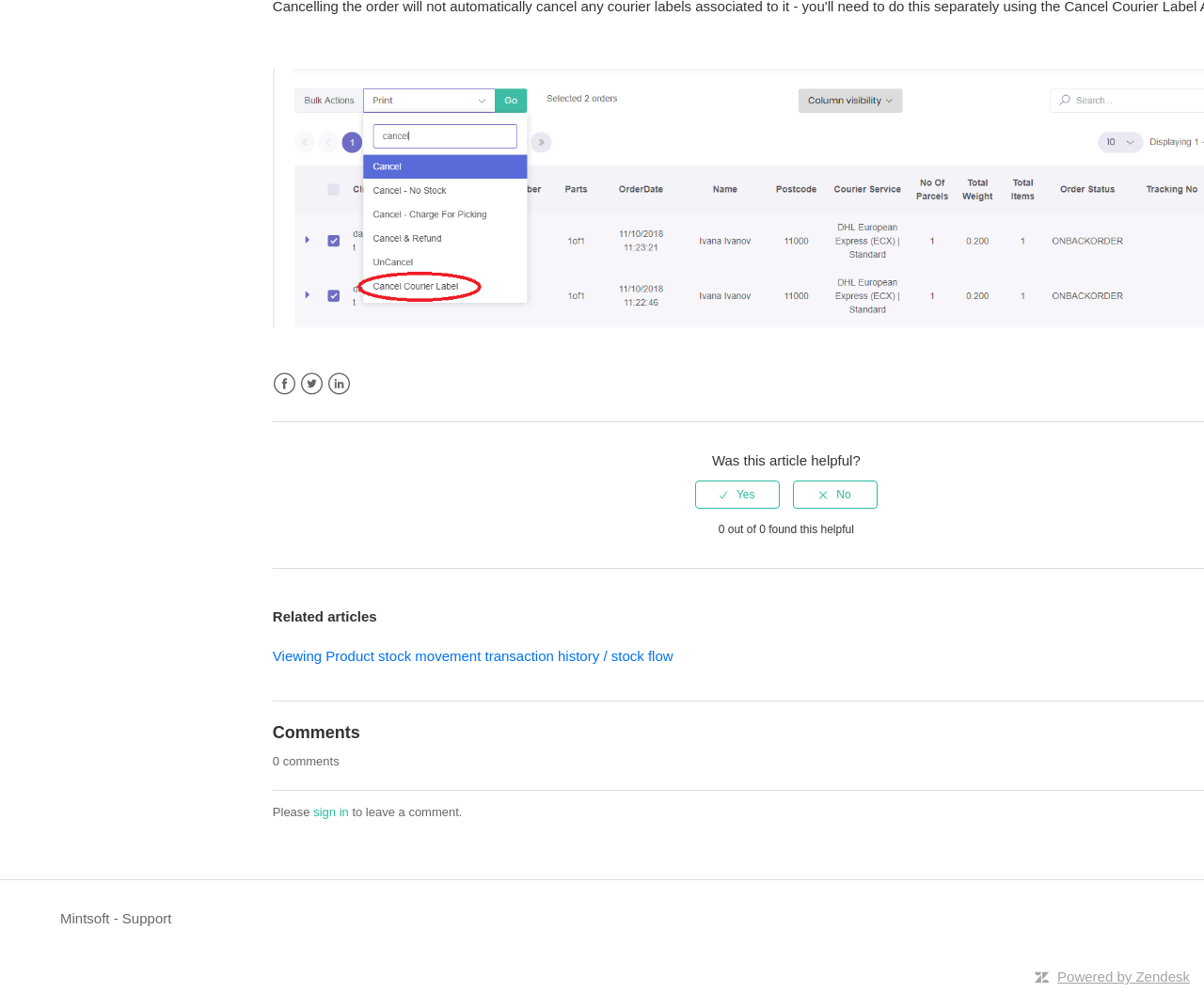Please identify the bounding box coordinates of the element that needs to be clicked to execute the following command: "View stock movement transaction history". Provide the bounding box using four float numbers between 0 and 1, formatted as [left, top, right, bottom].

[0.226, 0.653, 0.559, 0.669]